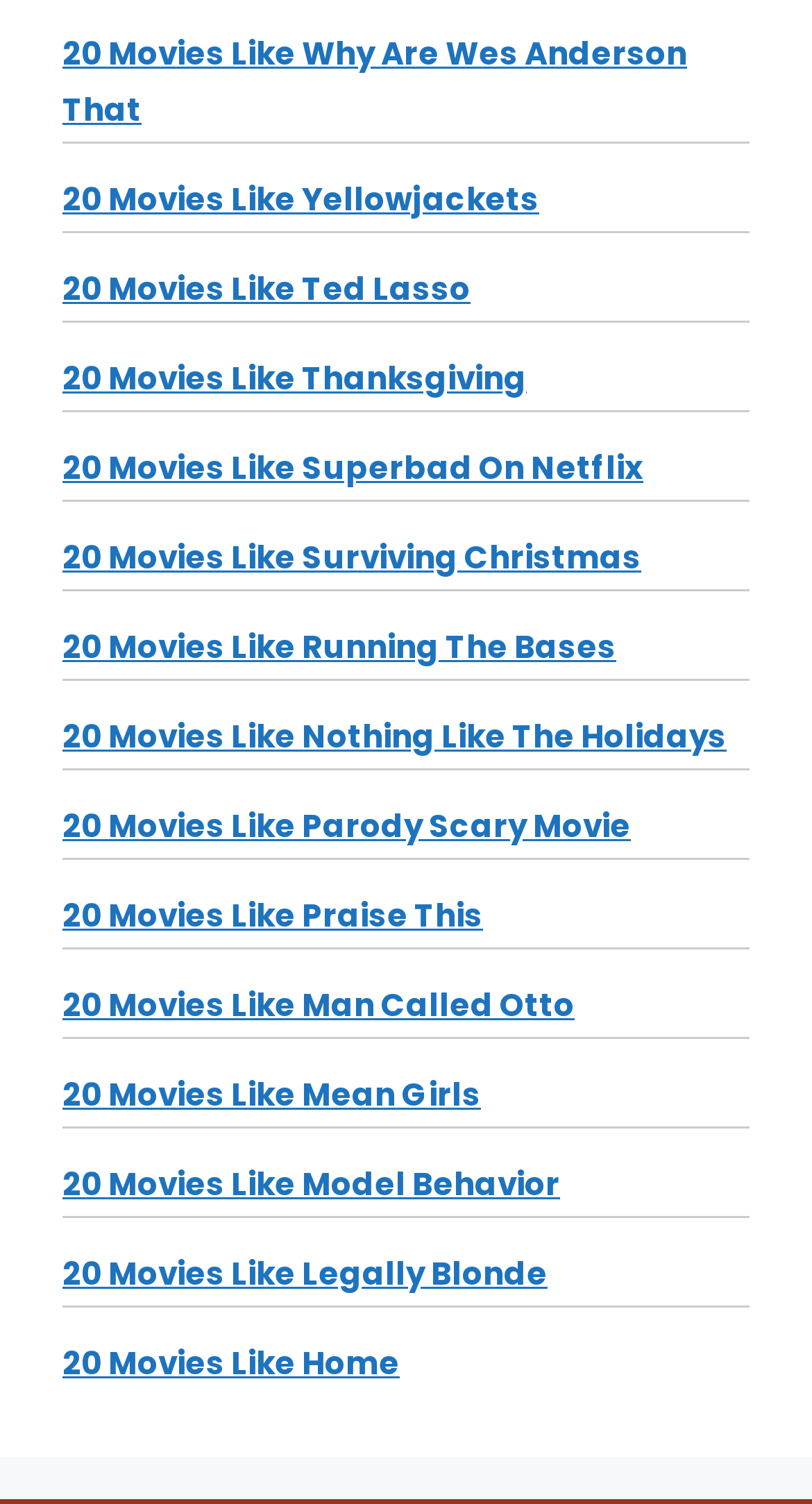Based on the description "20 Movies Like Surviving Christmas", find the bounding box of the specified UI element.

[0.077, 0.355, 0.79, 0.385]